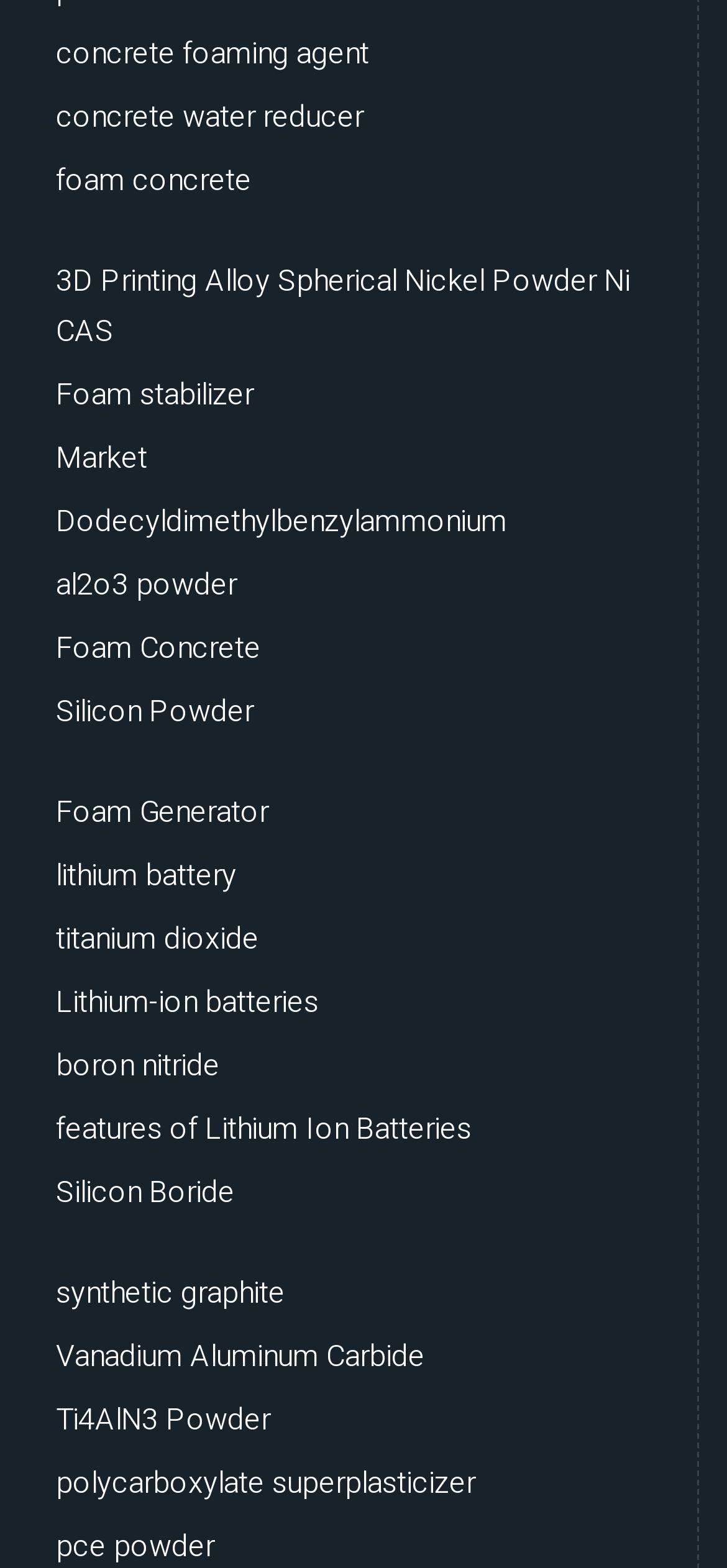Locate the bounding box coordinates of the clickable region to complete the following instruction: "learn about 3D Printing Alloy Spherical Nickel Powder Ni CAS."

[0.077, 0.164, 0.921, 0.228]